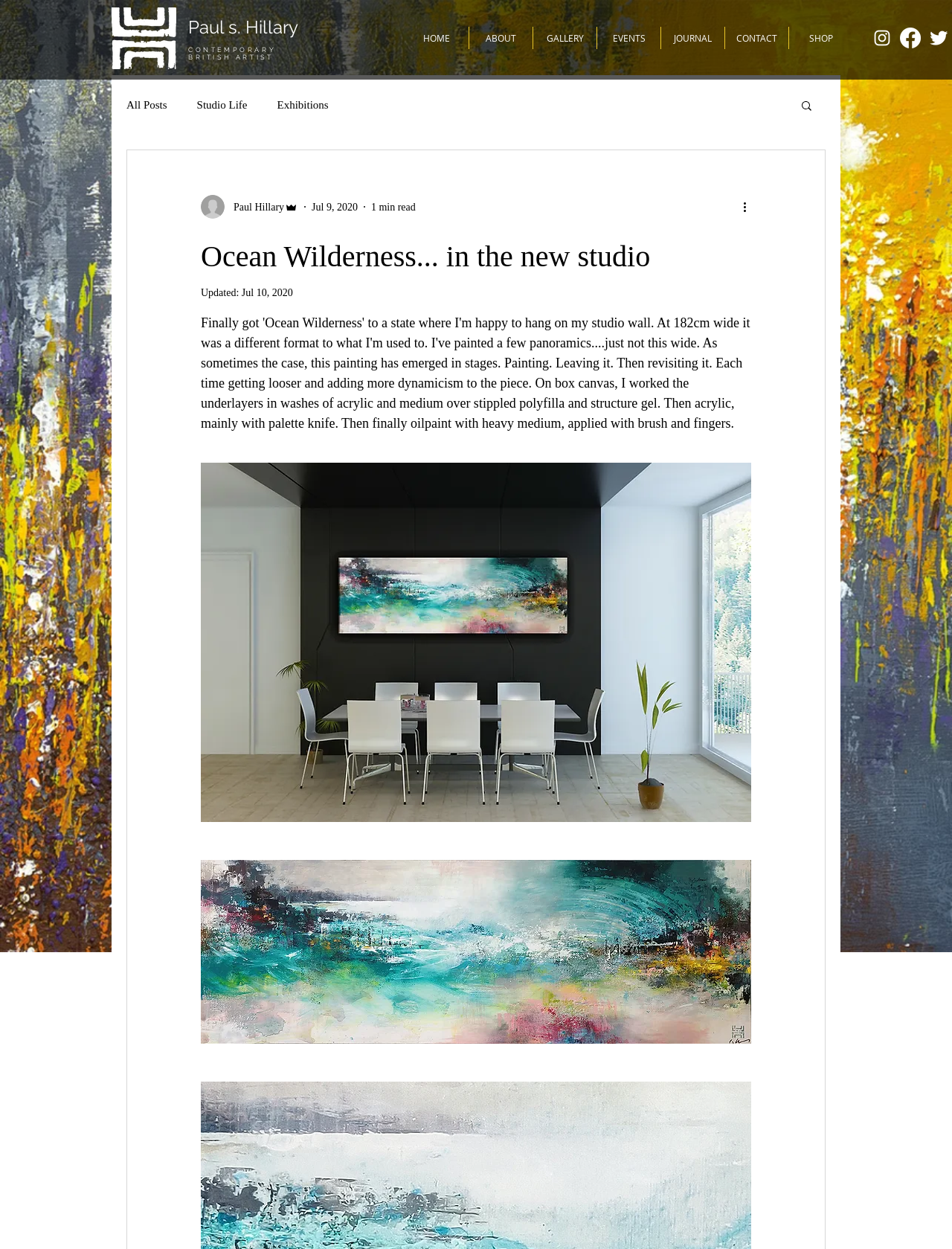Please determine the main heading text of this webpage.

Paul s. Hillary